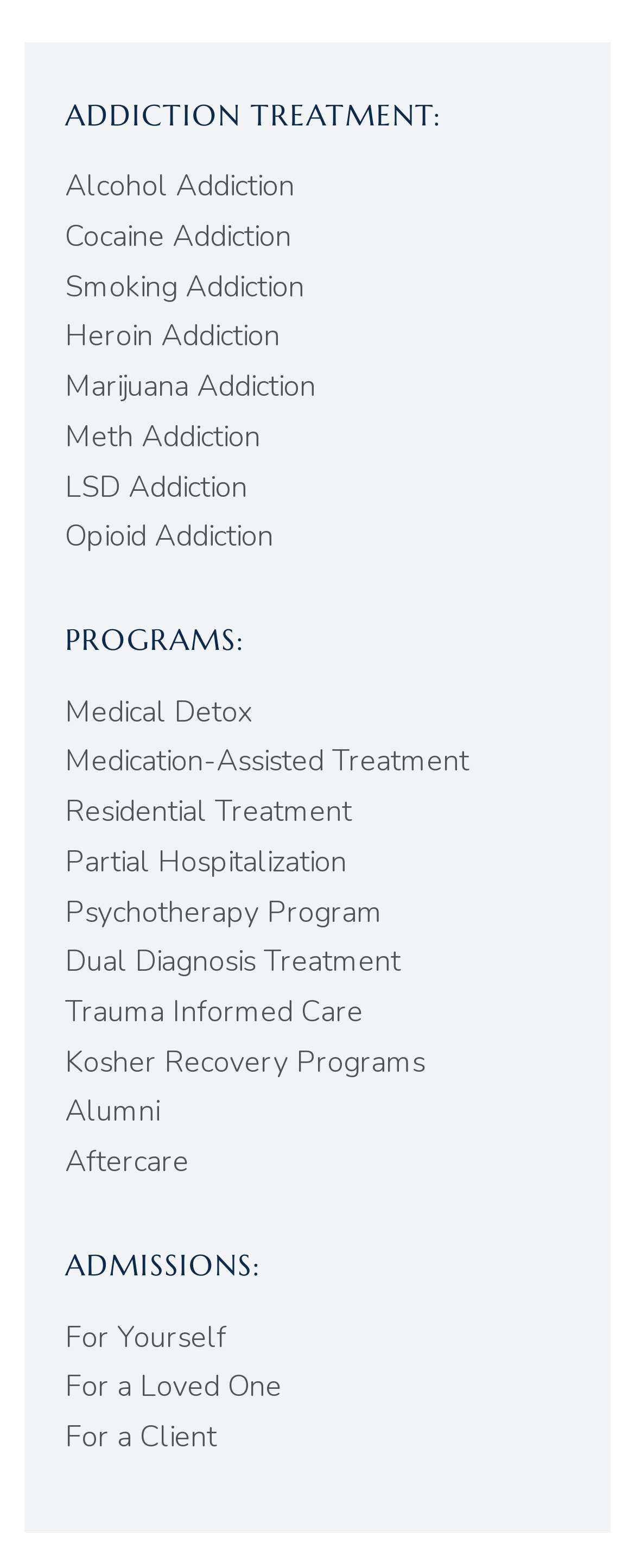From the webpage screenshot, predict the bounding box of the UI element that matches this description: "Dual Diagnosis Treatment".

[0.103, 0.601, 0.631, 0.626]